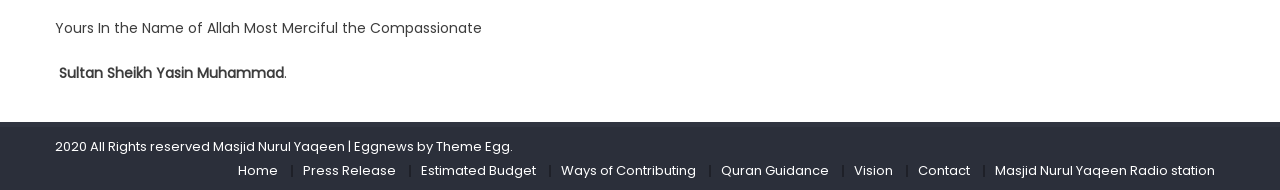Examine the image and give a thorough answer to the following question:
Is there a copyright notice on the webpage?

The webpage has a copyright notice at the bottom, which states '2020 All Rights reserved Masjid Nurul Yaqeen', indicating that the content on the webpage is copyrighted.